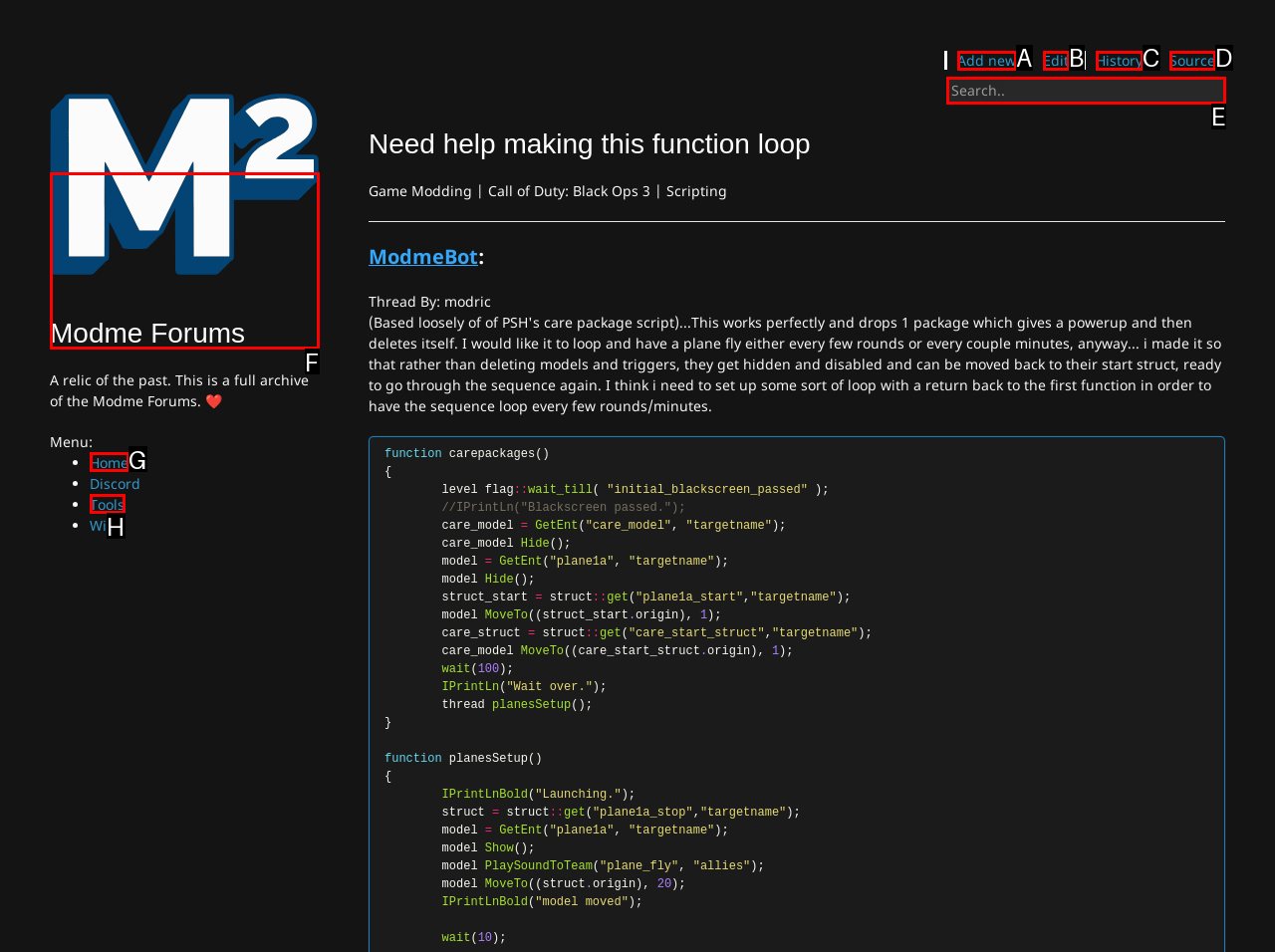Given the description: Add new, pick the option that matches best and answer with the corresponding letter directly.

A